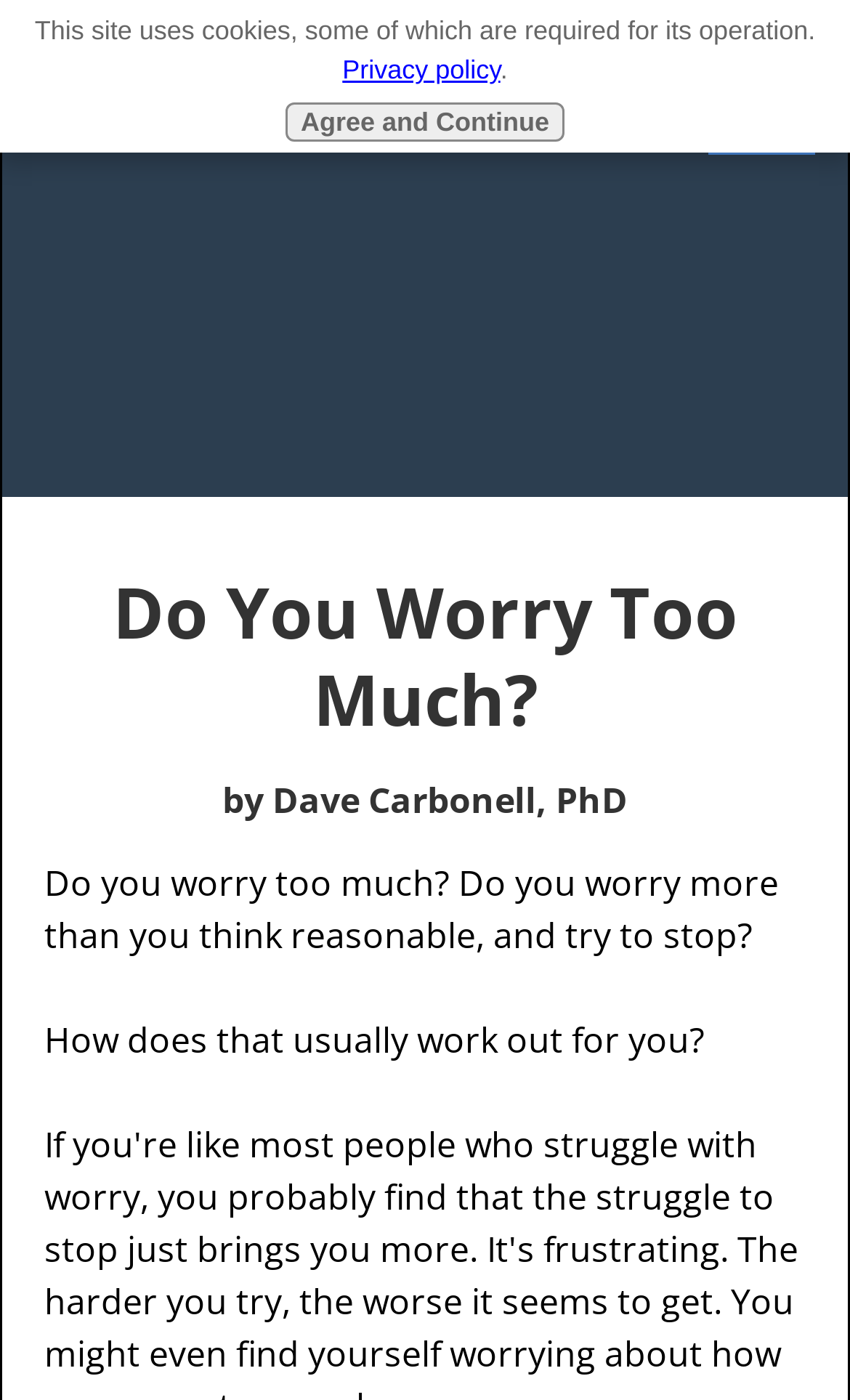Determine the bounding box for the UI element as described: "Privacy policy". The coordinates should be represented as four float numbers between 0 and 1, formatted as [left, top, right, bottom].

[0.403, 0.039, 0.589, 0.061]